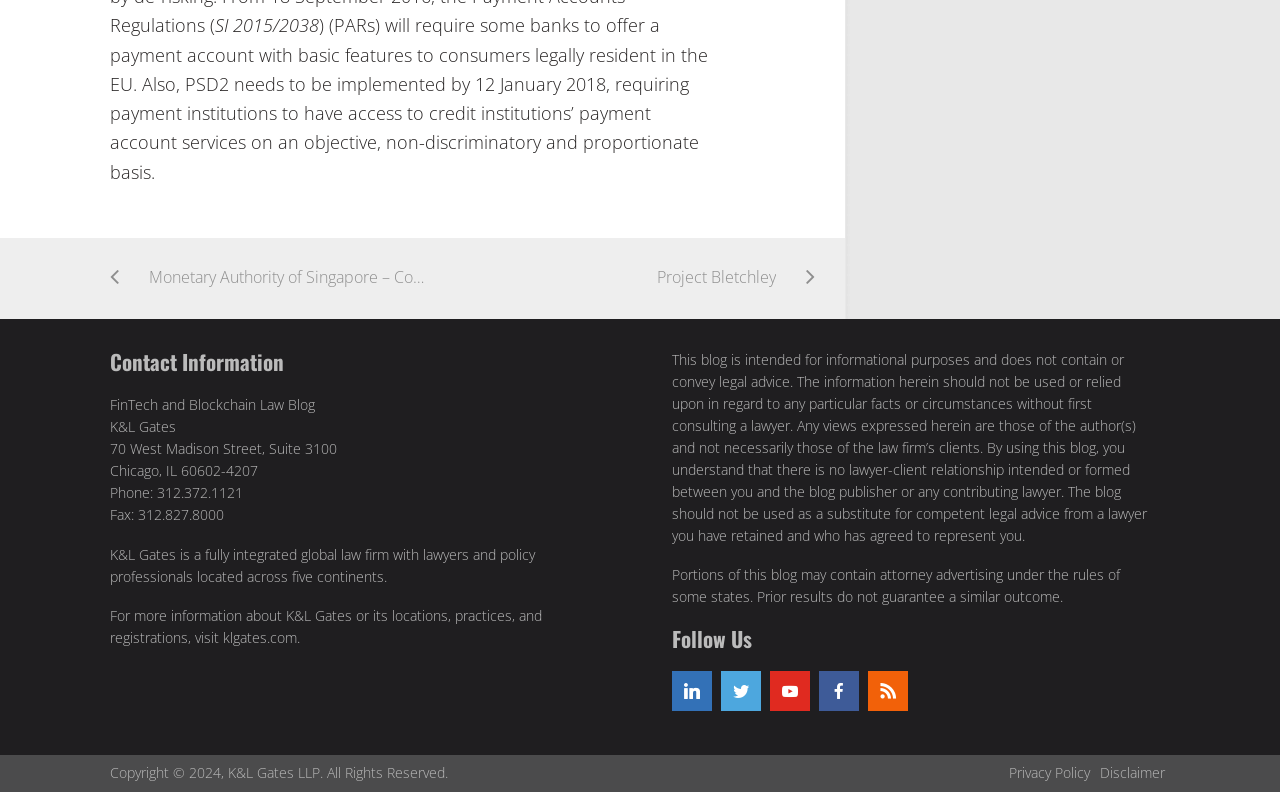What is the purpose of this blog?
Please look at the screenshot and answer using one word or phrase.

Informational purposes